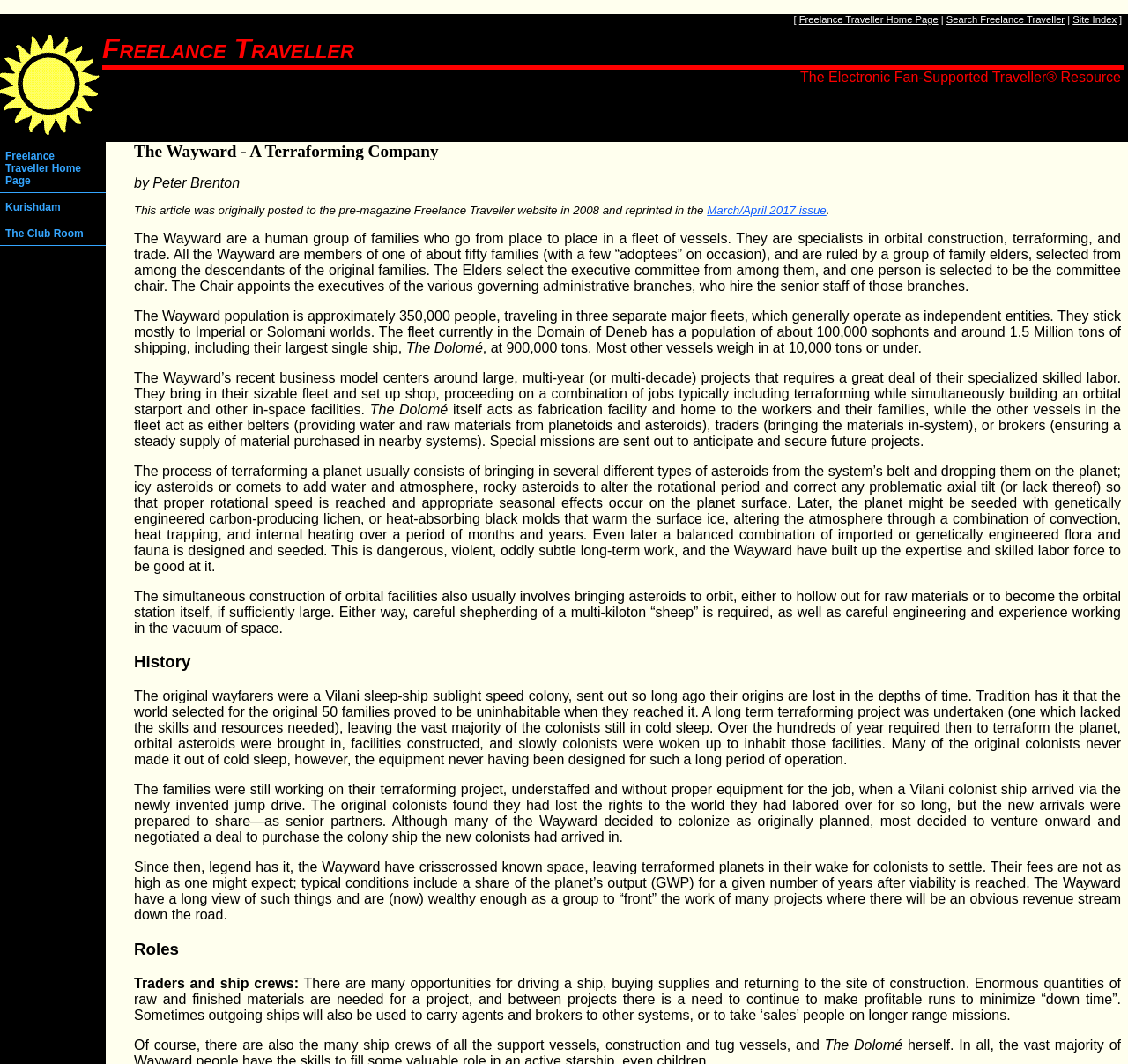Using the webpage screenshot, locate the HTML element that fits the following description and provide its bounding box: "Rock".

None